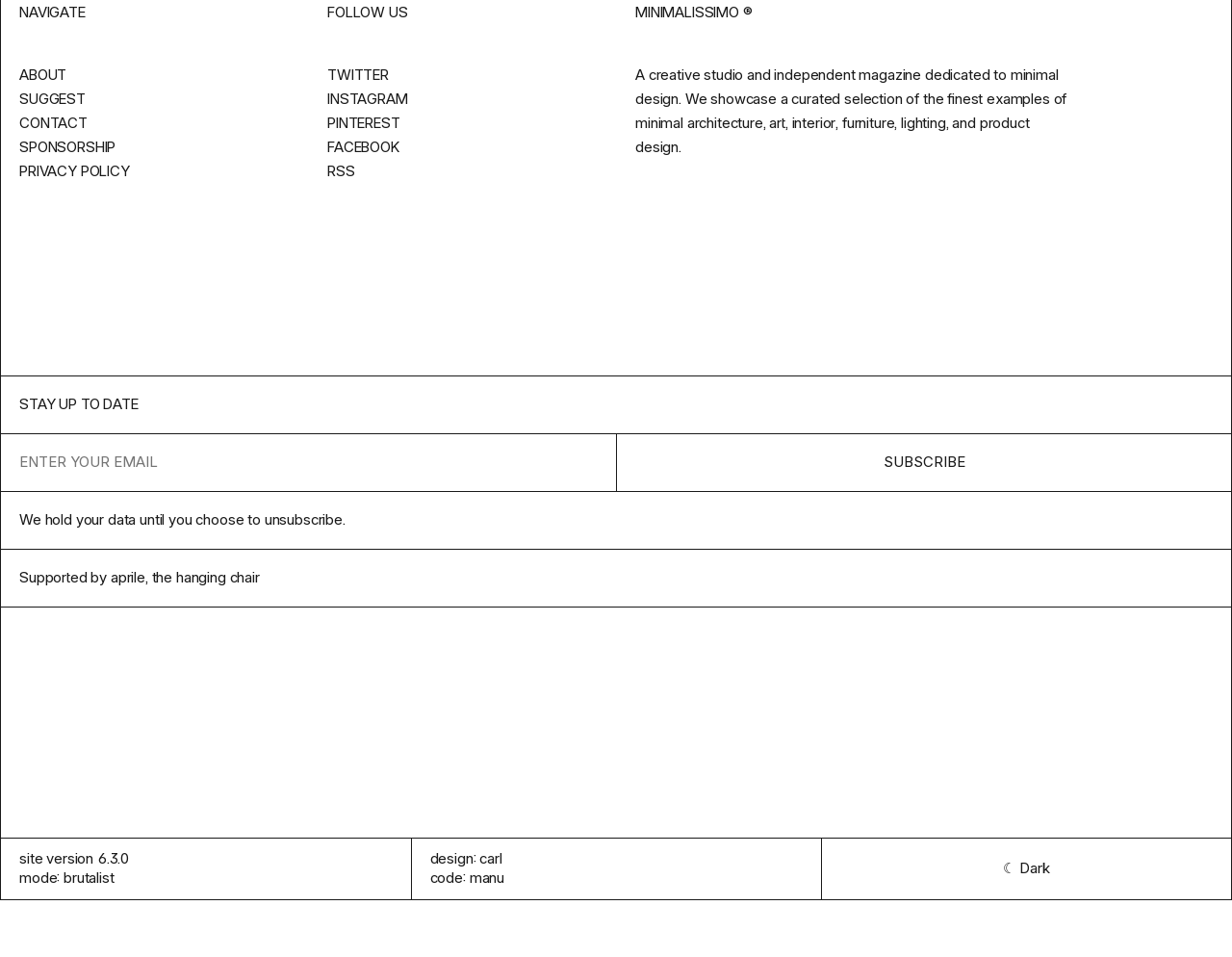Find the bounding box coordinates of the clickable area that will achieve the following instruction: "Click on ABOUT".

[0.016, 0.068, 0.054, 0.088]